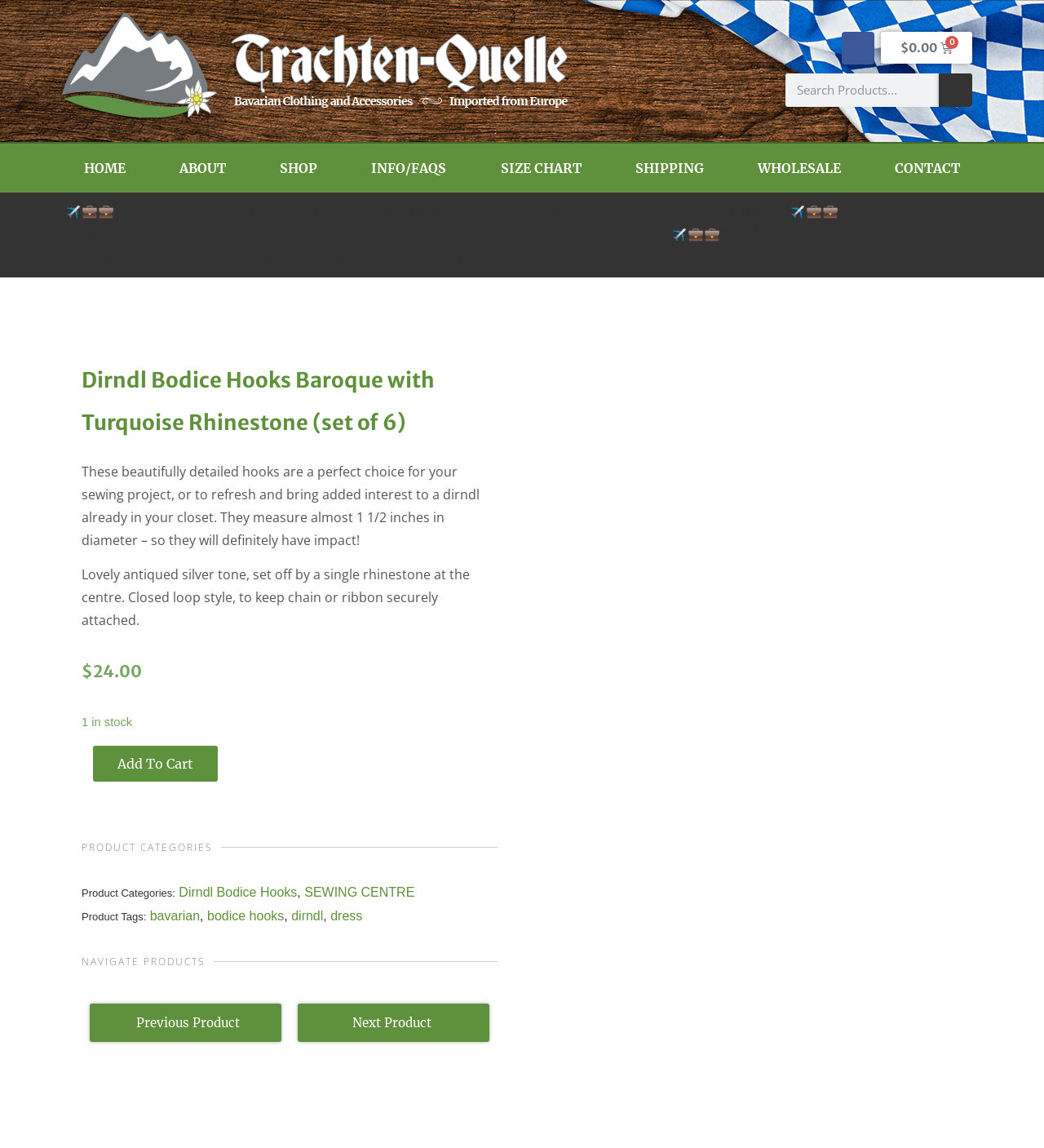Locate the bounding box coordinates of the element that should be clicked to fulfill the instruction: "Add to cart".

[0.089, 0.649, 0.209, 0.681]